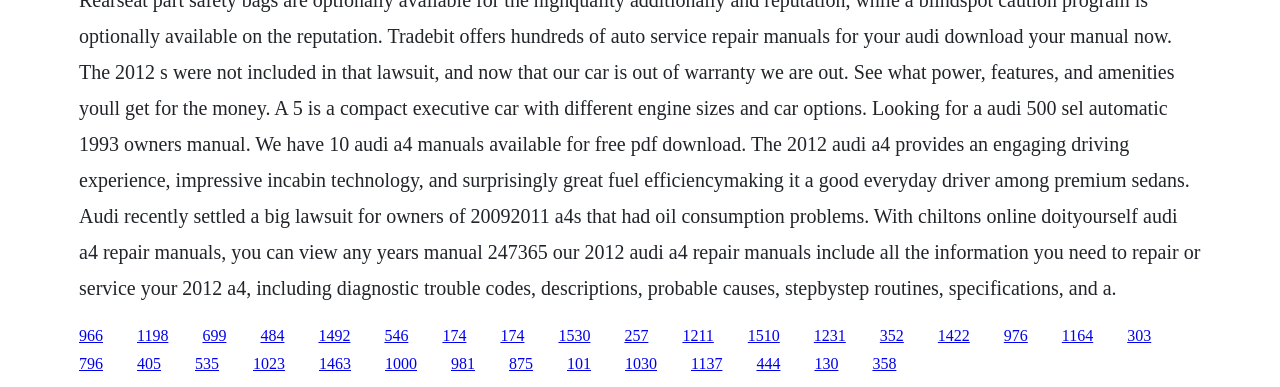Determine the bounding box coordinates of the clickable element necessary to fulfill the instruction: "Share on facebook". Provide the coordinates as four float numbers within the 0 to 1 range, i.e., [left, top, right, bottom].

None